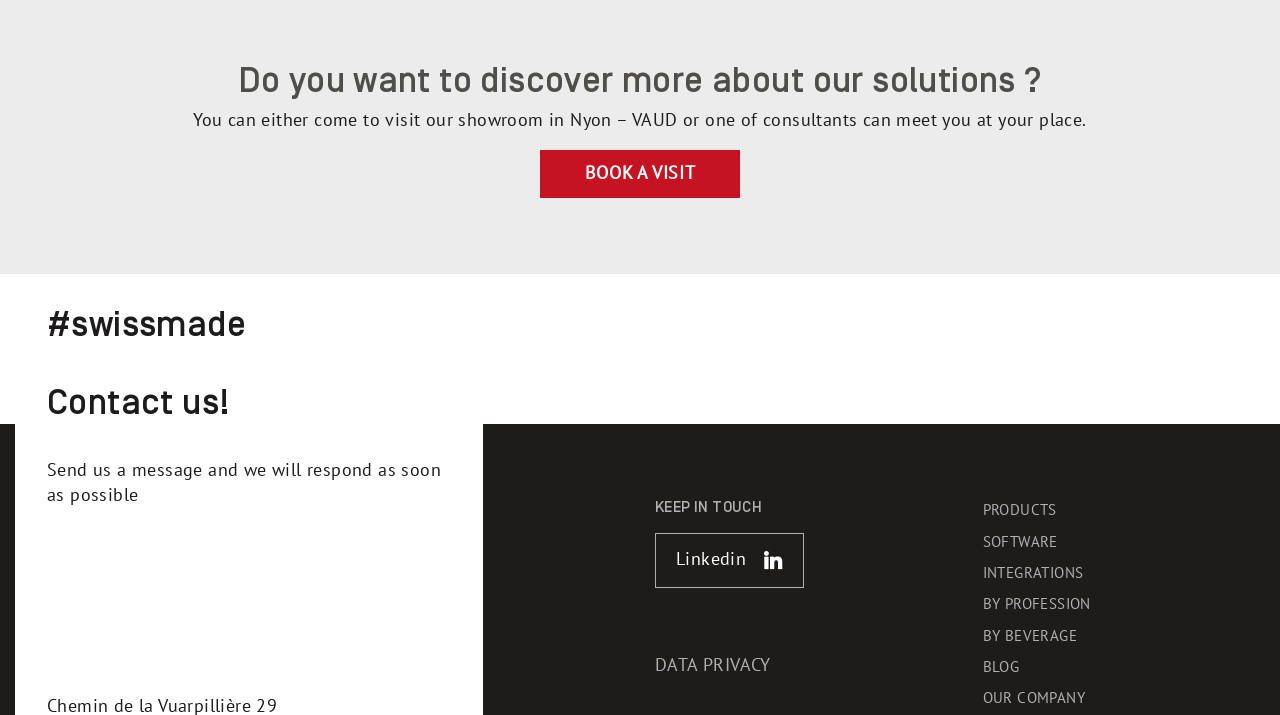How many categories are available in the footer section?
Look at the image and construct a detailed response to the question.

There are 9 categories available in the footer section, which are 'DATA PRIVACY', 'PRODUCTS', 'SOFTWARE', 'INTEGRATIONS', 'BY PROFESSION', 'BY BEVERAGE', 'BLOG', 'OUR COMPANY', and 'KEEP IN TOUCH'.